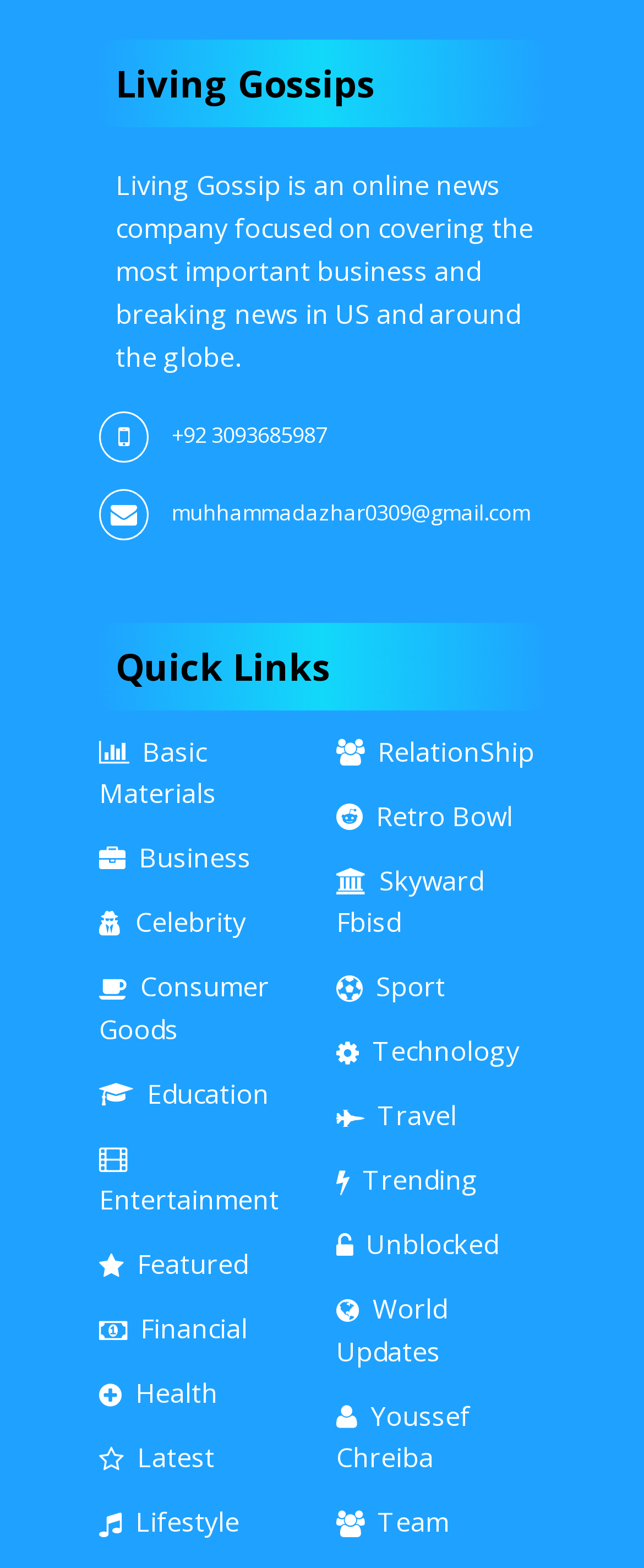Use a single word or phrase to answer the question:
What is the phone number listed on the website?

+92 3093685987